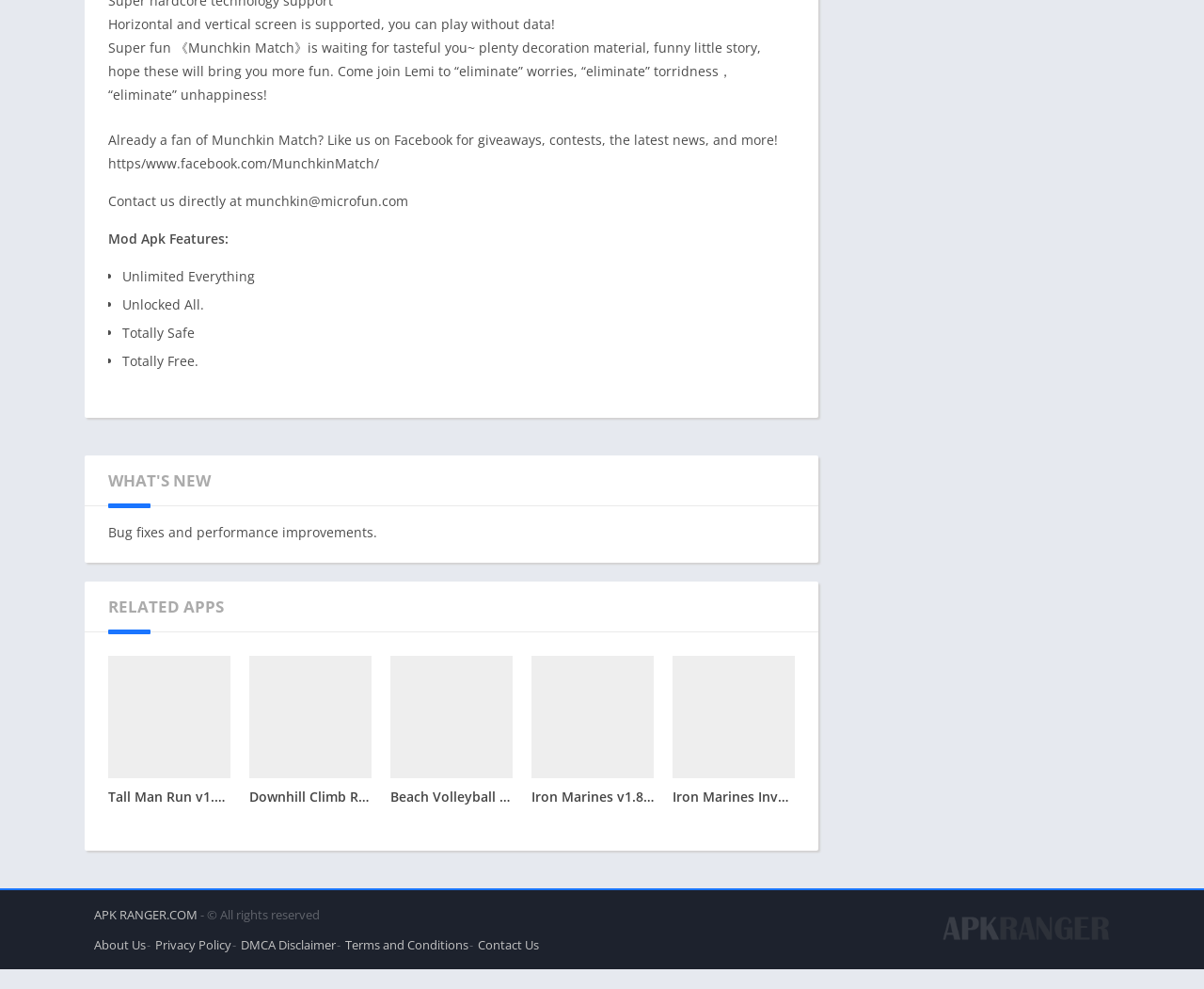Identify the bounding box coordinates for the region of the element that should be clicked to carry out the instruction: "Click on the 'WHAT'S NEW' heading". The bounding box coordinates should be four float numbers between 0 and 1, i.e., [left, top, right, bottom].

[0.07, 0.461, 0.68, 0.512]